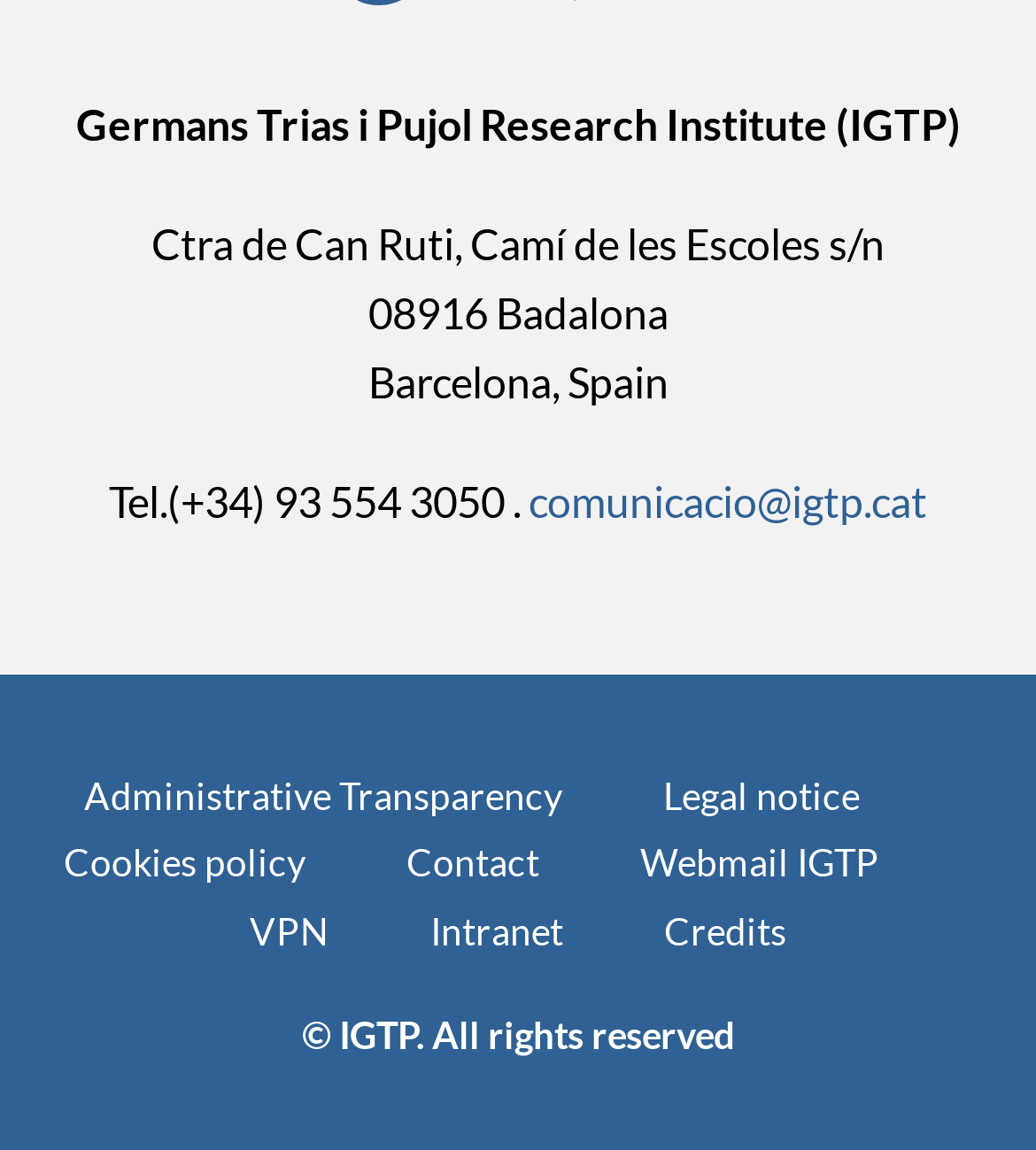Bounding box coordinates are specified in the format (top-left x, top-left y, bottom-right x, bottom-right y). All values are floating point numbers bounded between 0 and 1. Please provide the bounding box coordinate of the region this sentence describes: comunicacio@igtp.cat

[0.51, 0.414, 0.895, 0.458]